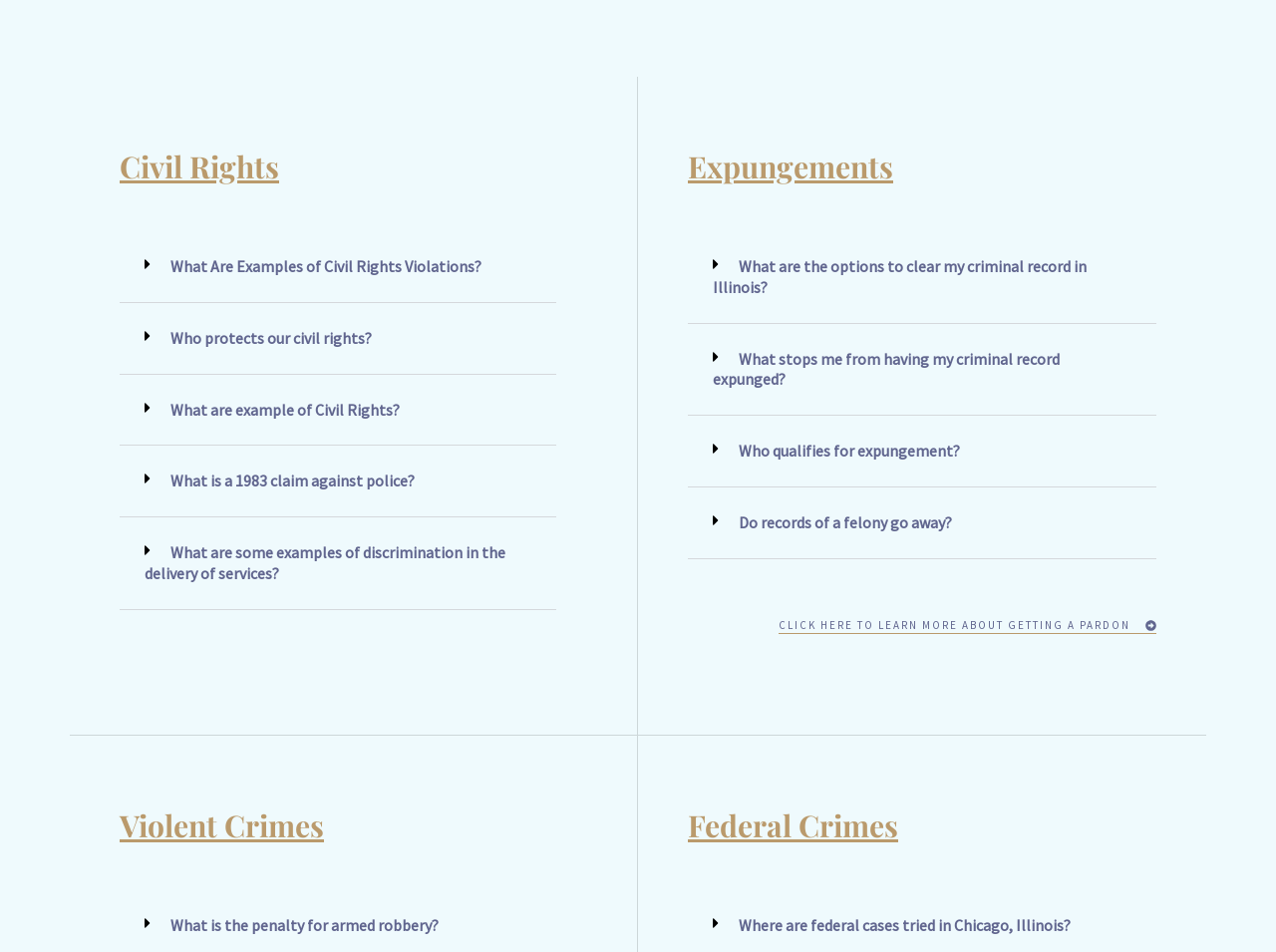Determine the bounding box coordinates of the target area to click to execute the following instruction: "Click on 'Where are federal cases tried in Chicago, Illinois?'."

[0.579, 0.961, 0.839, 0.982]